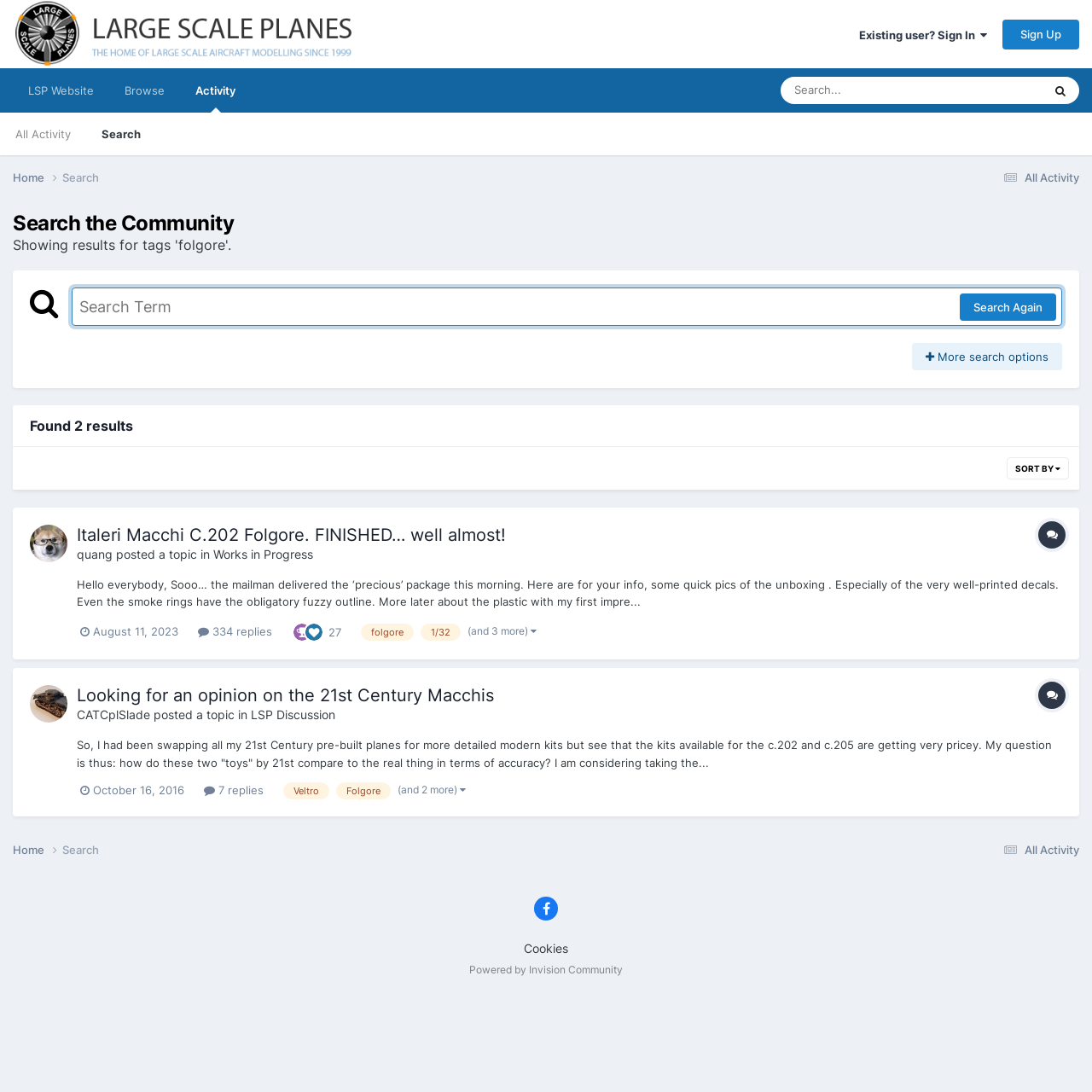How many search results are found?
Using the visual information, answer the question in a single word or phrase.

2